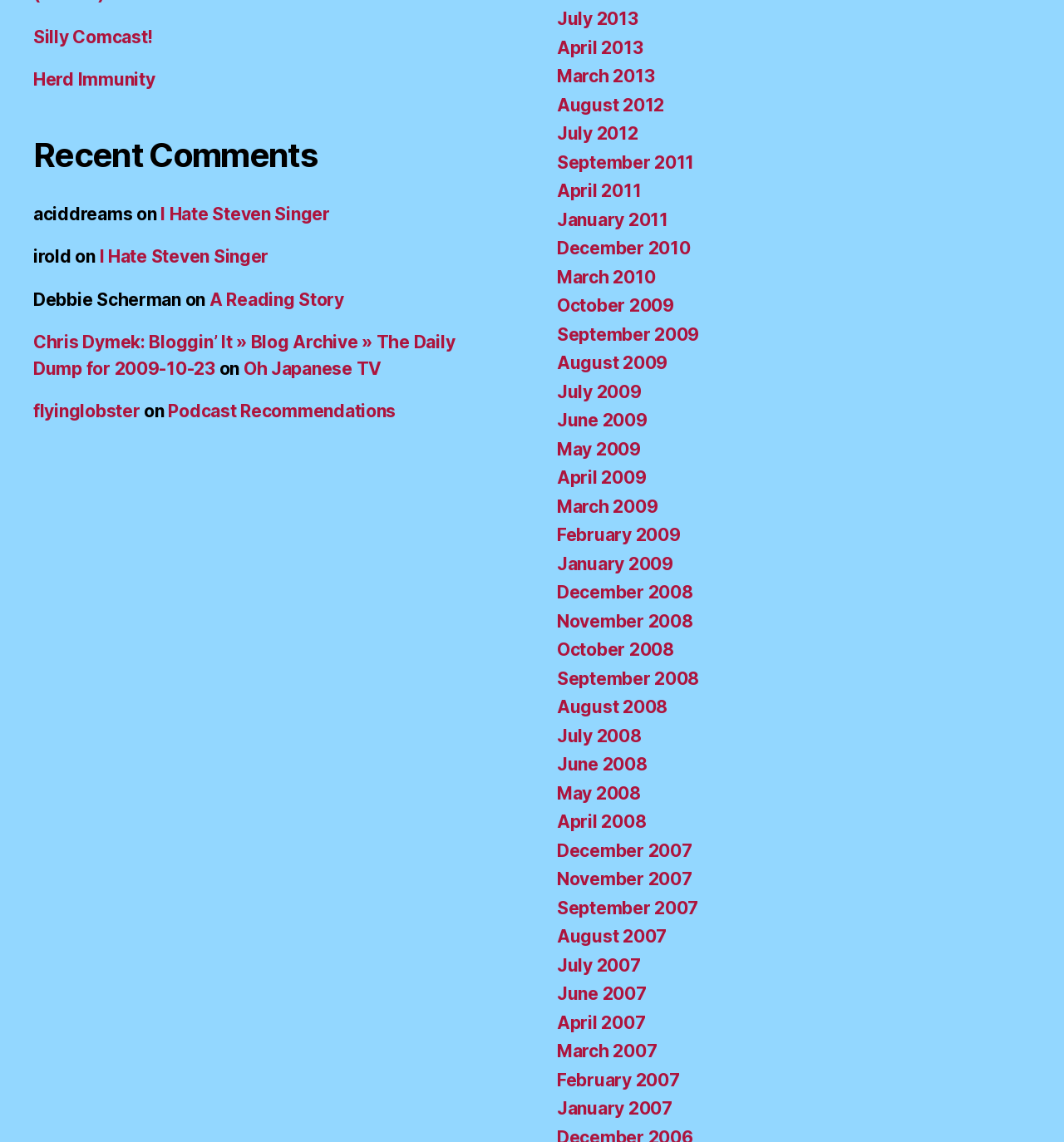What is the username of the third comment?
From the details in the image, provide a complete and detailed answer to the question.

The third comment under 'Recent Comments' has the username 'Debbie Scherman'.